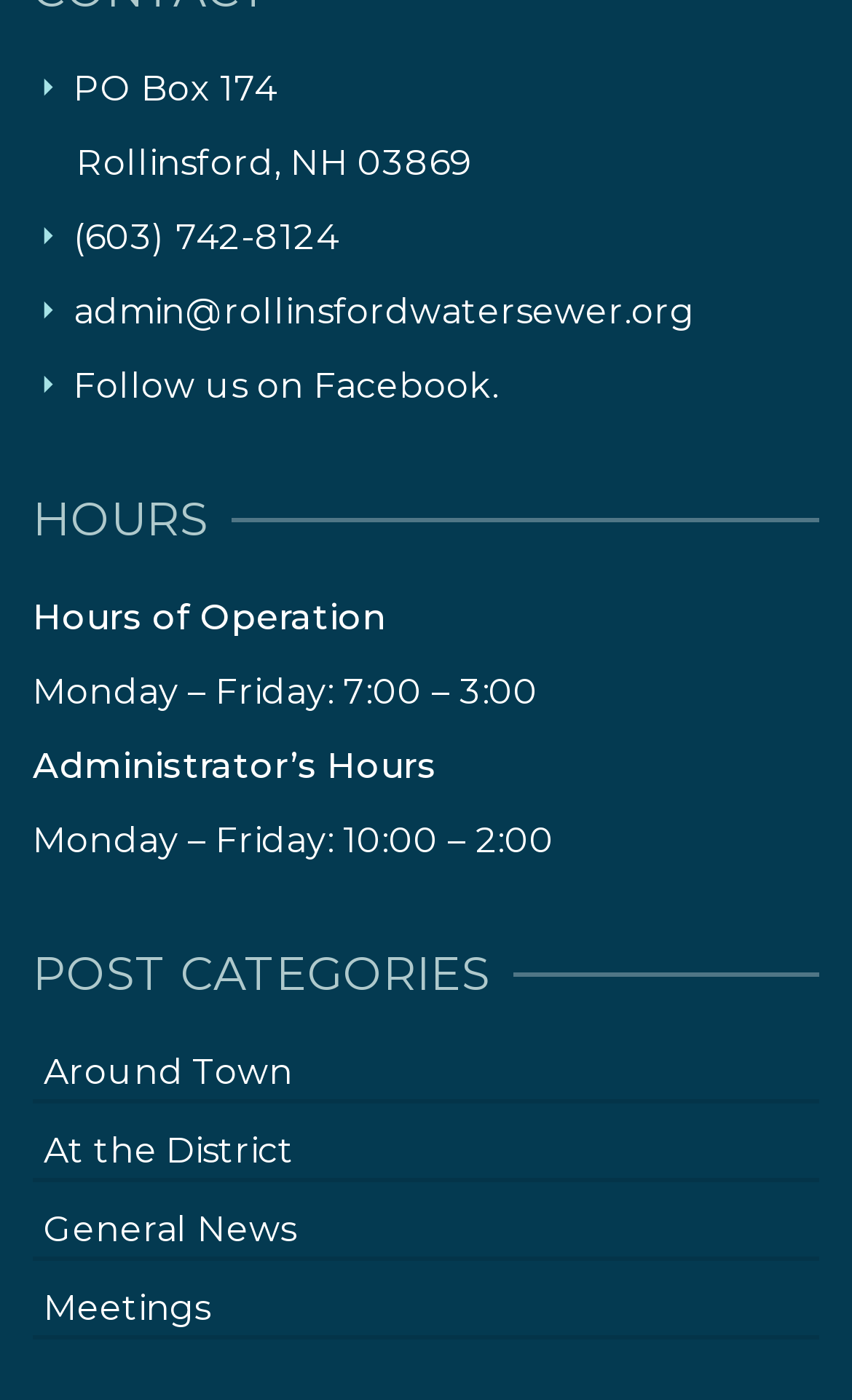Given the element description "Hotel Solutions", identify the bounding box of the corresponding UI element.

None